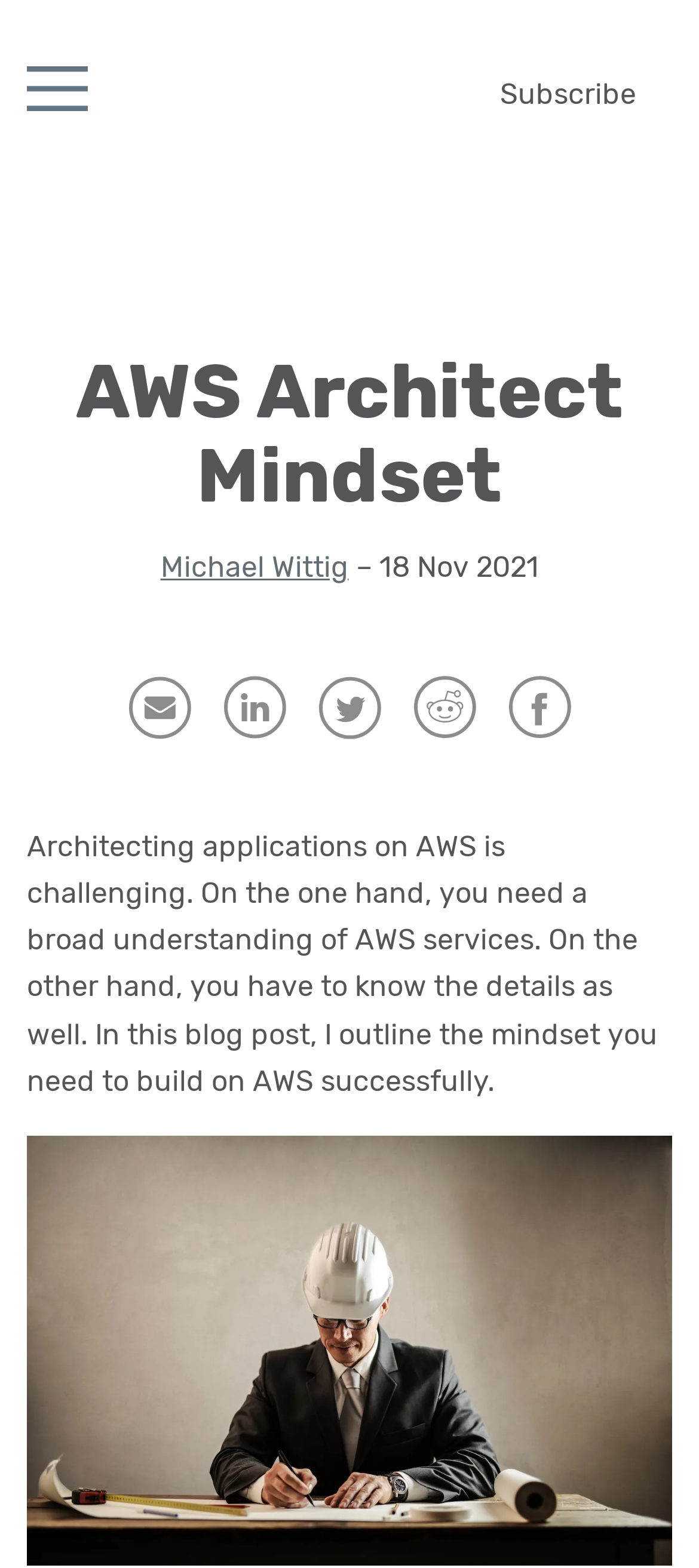Find the bounding box coordinates for the area that must be clicked to perform this action: "Toggle navigation".

[0.038, 0.042, 0.126, 0.071]